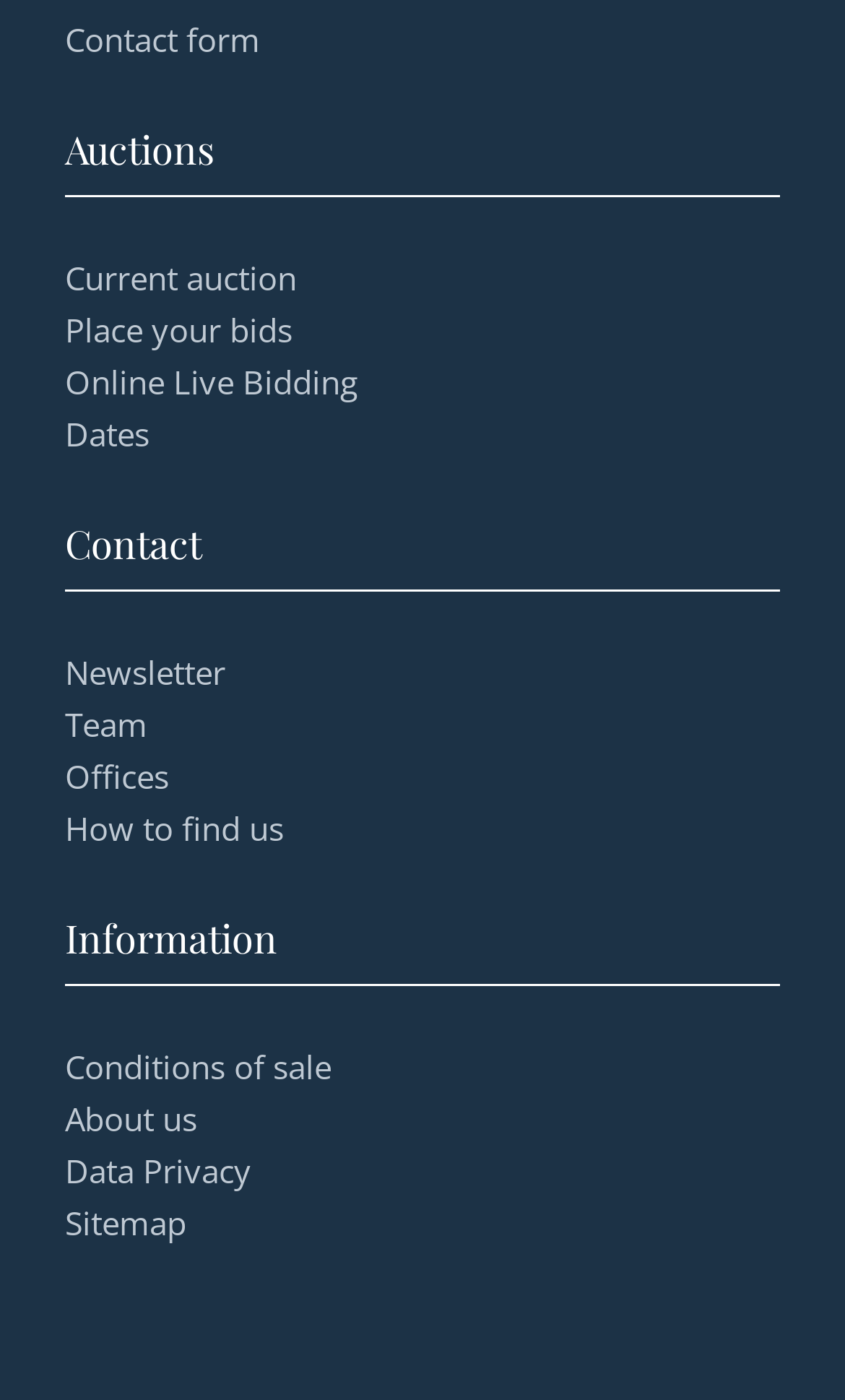Please identify the bounding box coordinates for the region that you need to click to follow this instruction: "Learn about conditions of sale".

[0.077, 0.746, 0.392, 0.777]